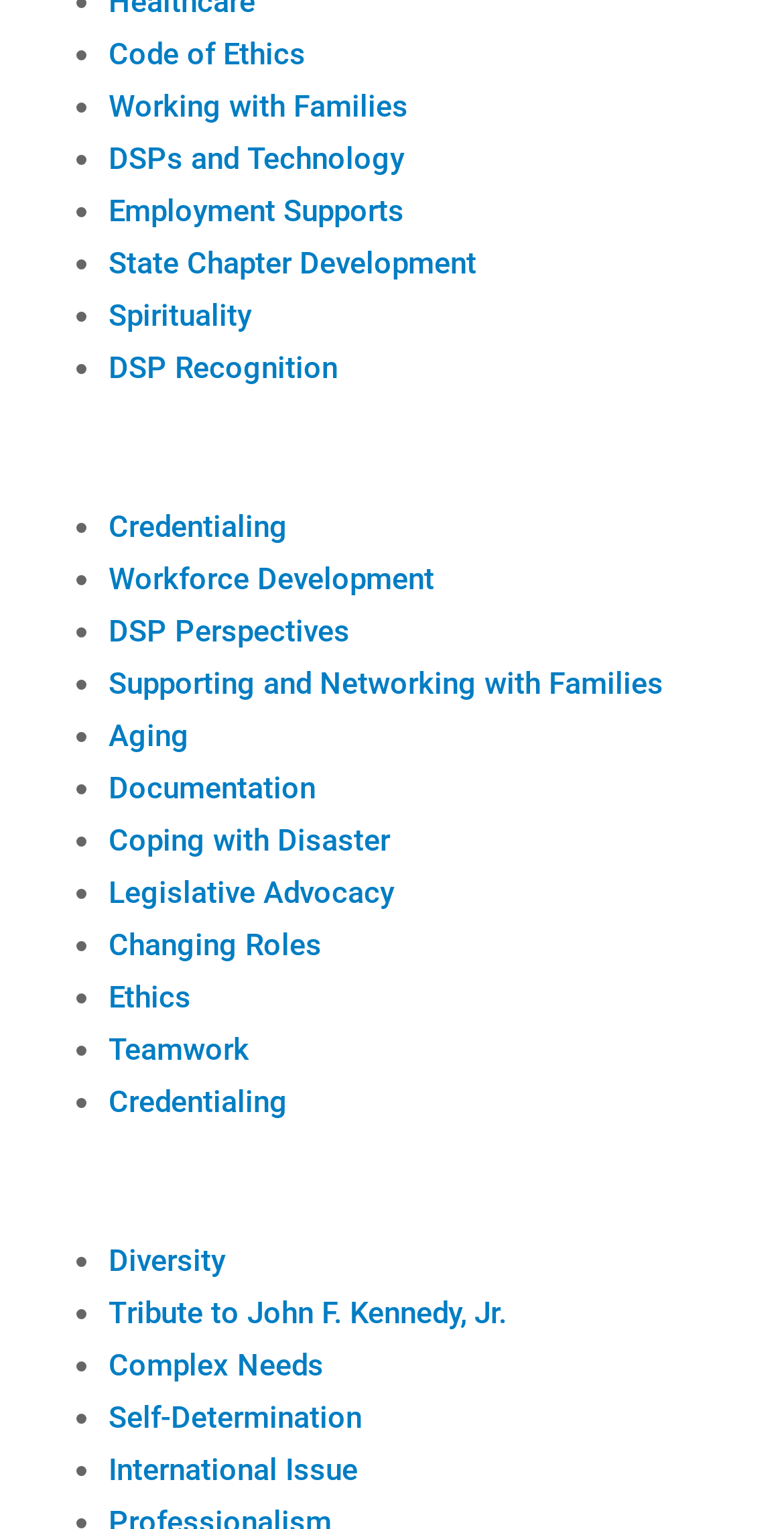Show the bounding box coordinates of the region that should be clicked to follow the instruction: "Explore Credentialing."

[0.138, 0.332, 0.367, 0.356]